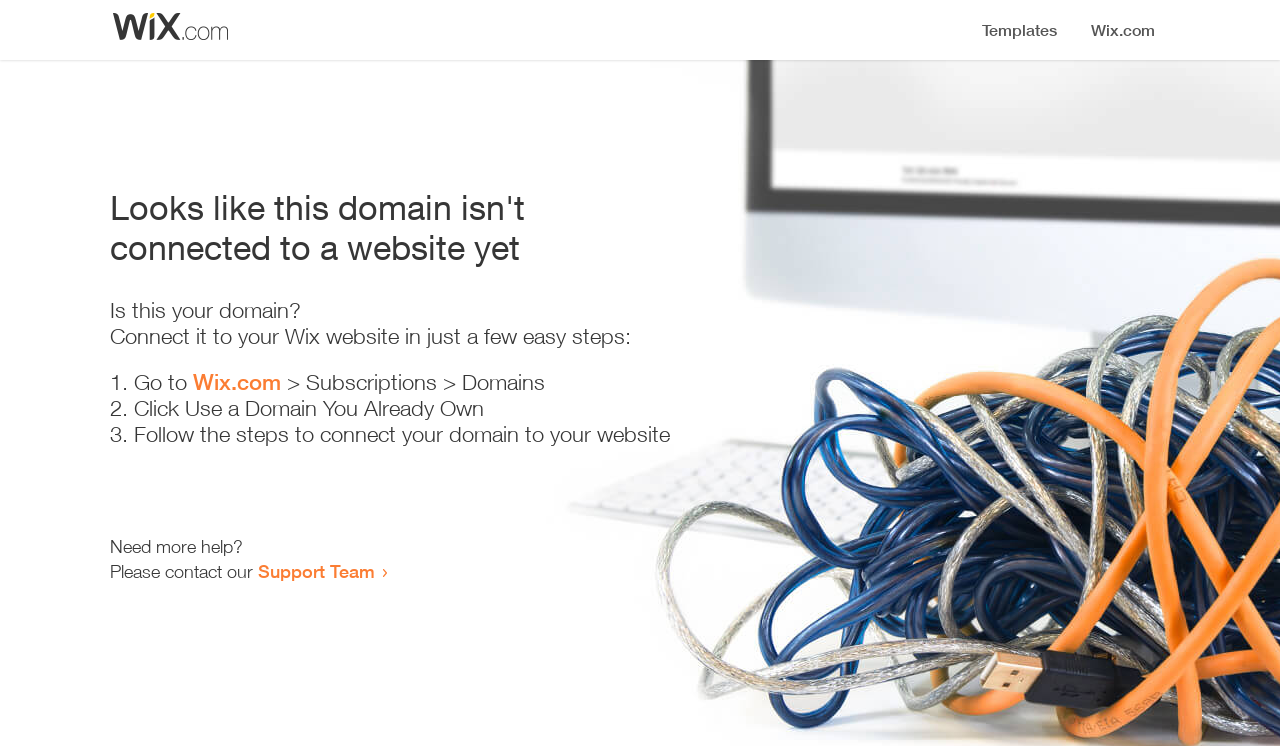Where can I get more help?
Based on the screenshot, provide your answer in one word or phrase.

Support Team